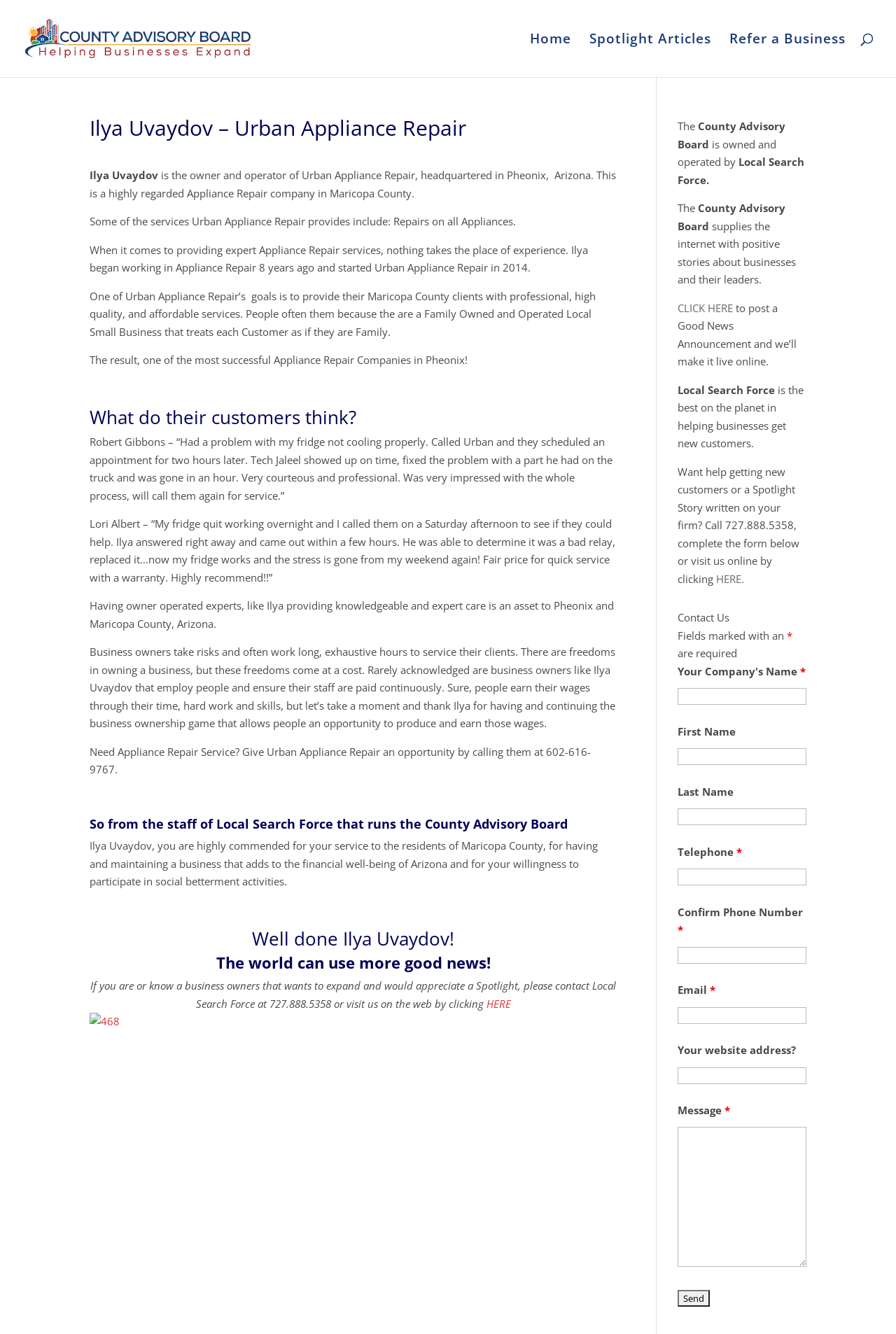What is the phone number to contact Urban Appliance Repair?
Look at the webpage screenshot and answer the question with a detailed explanation.

I found the answer by reading the article section of the webpage, where it mentions 'Need Appliance Repair Service? Give Urban Appliance Repair an opportunity by calling them at 602-616-9767.'